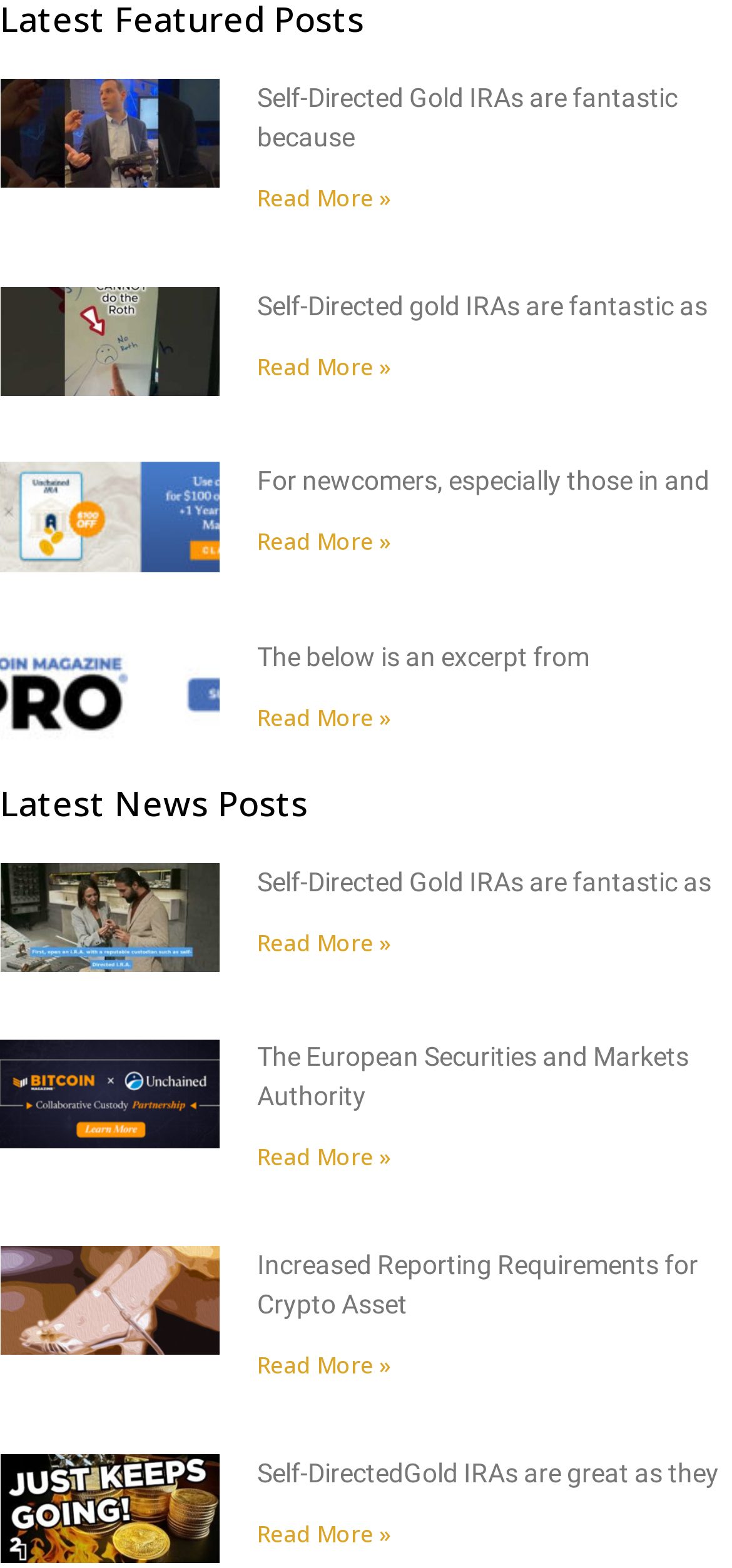Please locate the bounding box coordinates of the element that needs to be clicked to achieve the following instruction: "Explore the 'Hawaii' topic". The coordinates should be four float numbers between 0 and 1, i.e., [left, top, right, bottom].

None